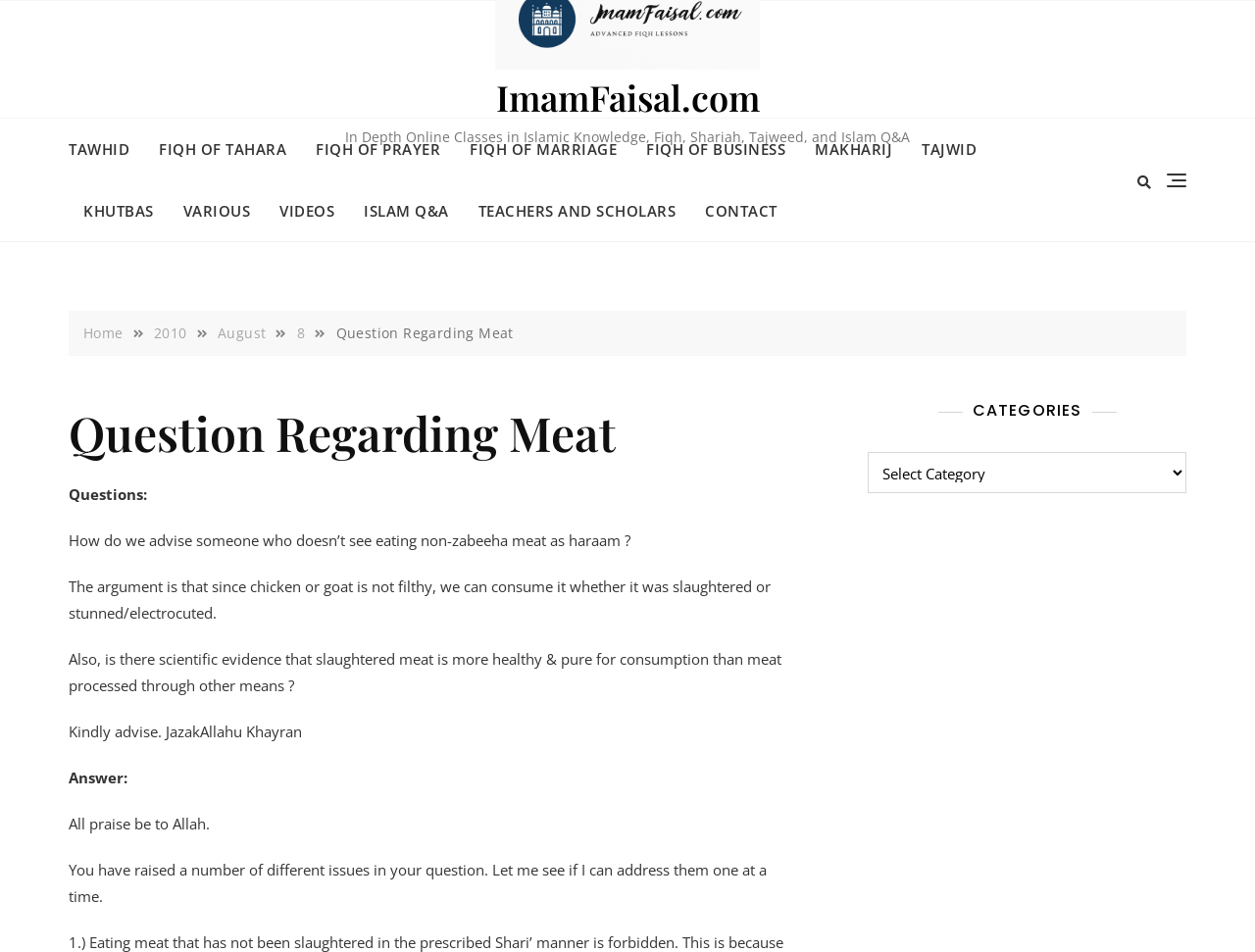What is the main topic of the webpage?
Use the information from the screenshot to give a comprehensive response to the question.

The main topic of the webpage is 'Question Regarding Meat' which is indicated by the heading 'Question Regarding Meat' and the static text 'Question Regarding Meat' in the breadcrumbs navigation.